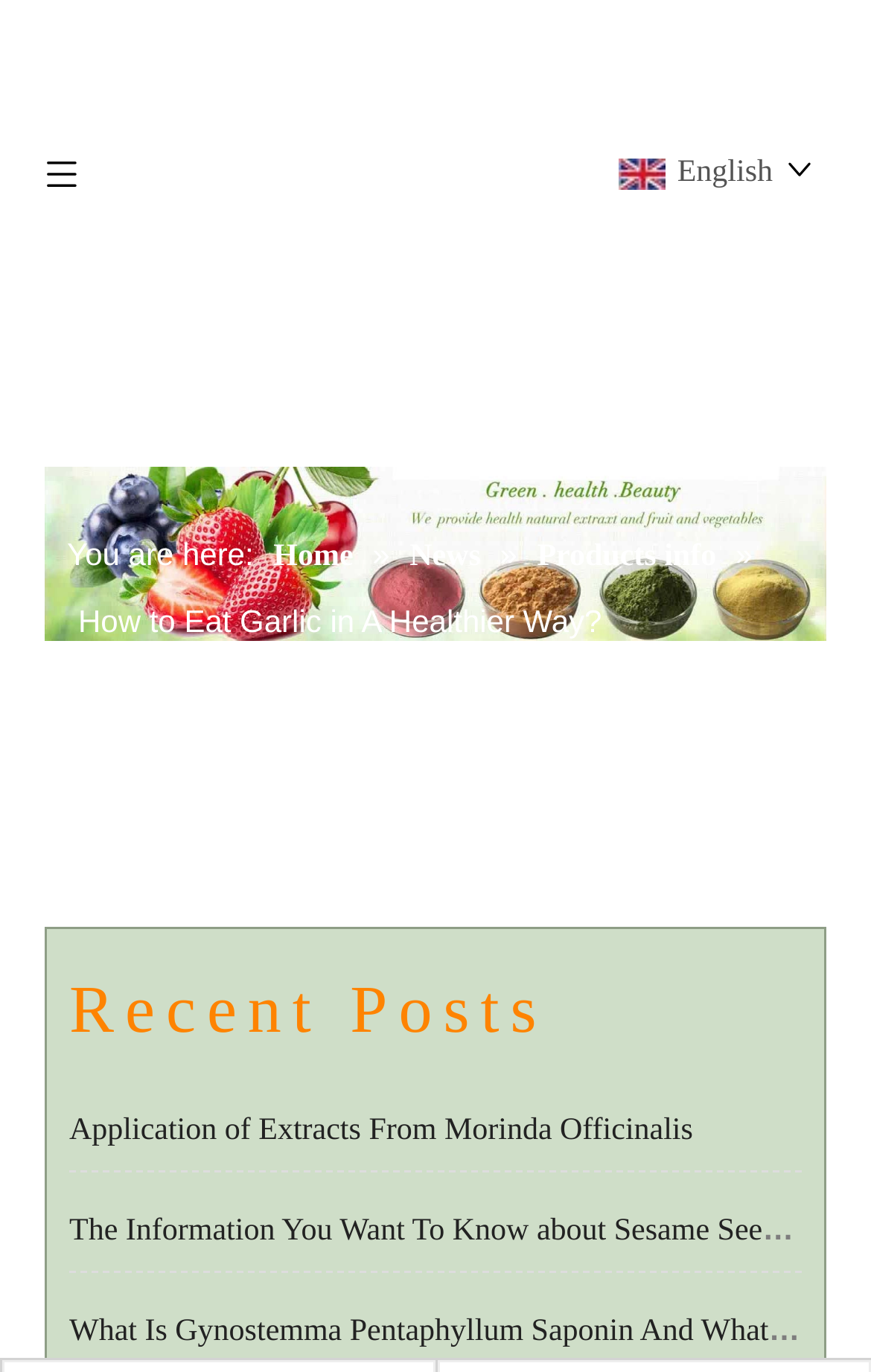What type of content is the webpage primarily about? Examine the screenshot and reply using just one word or a brief phrase.

Biotech products